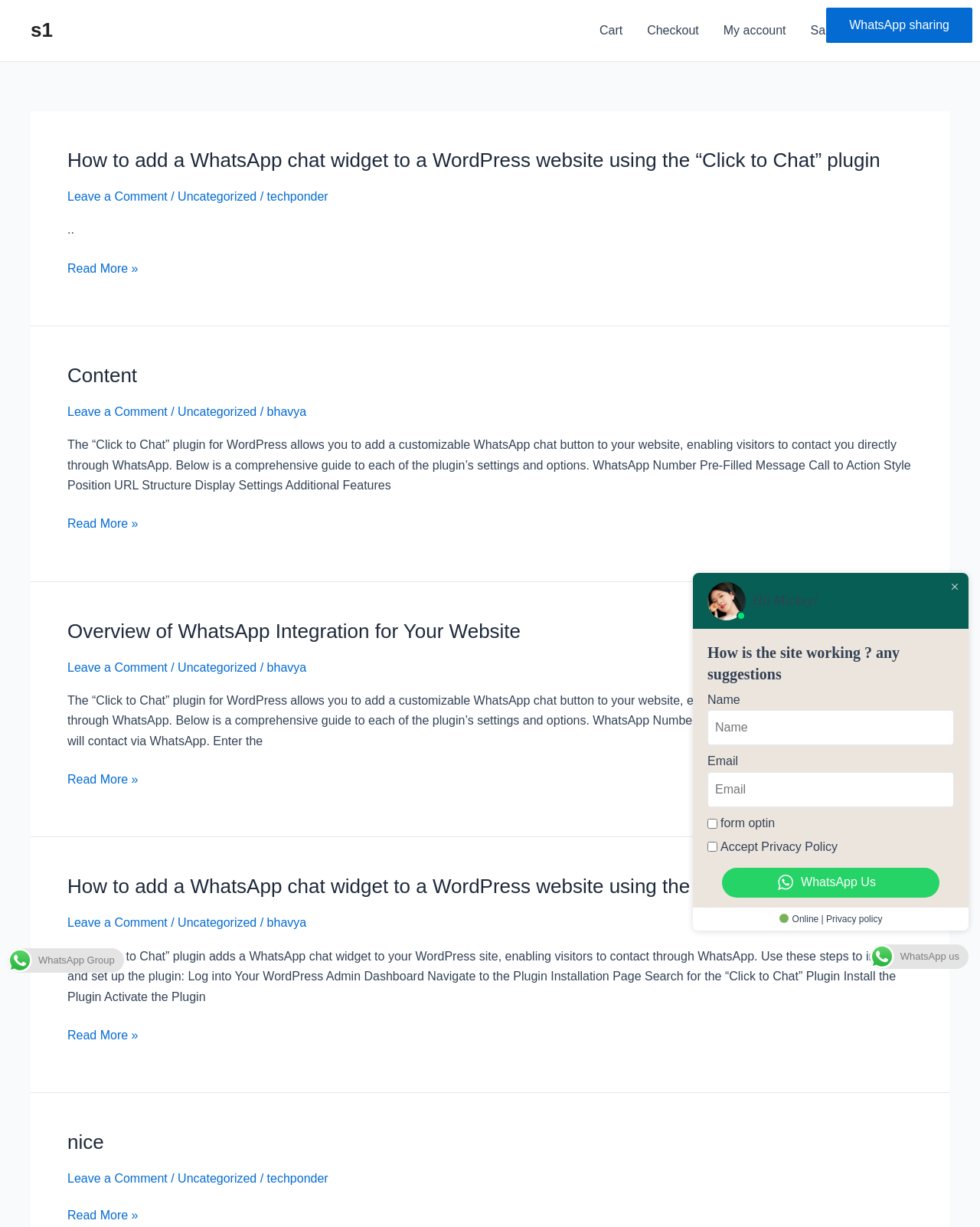Predict the bounding box of the UI element that fits this description: "nice Read More »".

[0.069, 0.983, 0.141, 0.999]